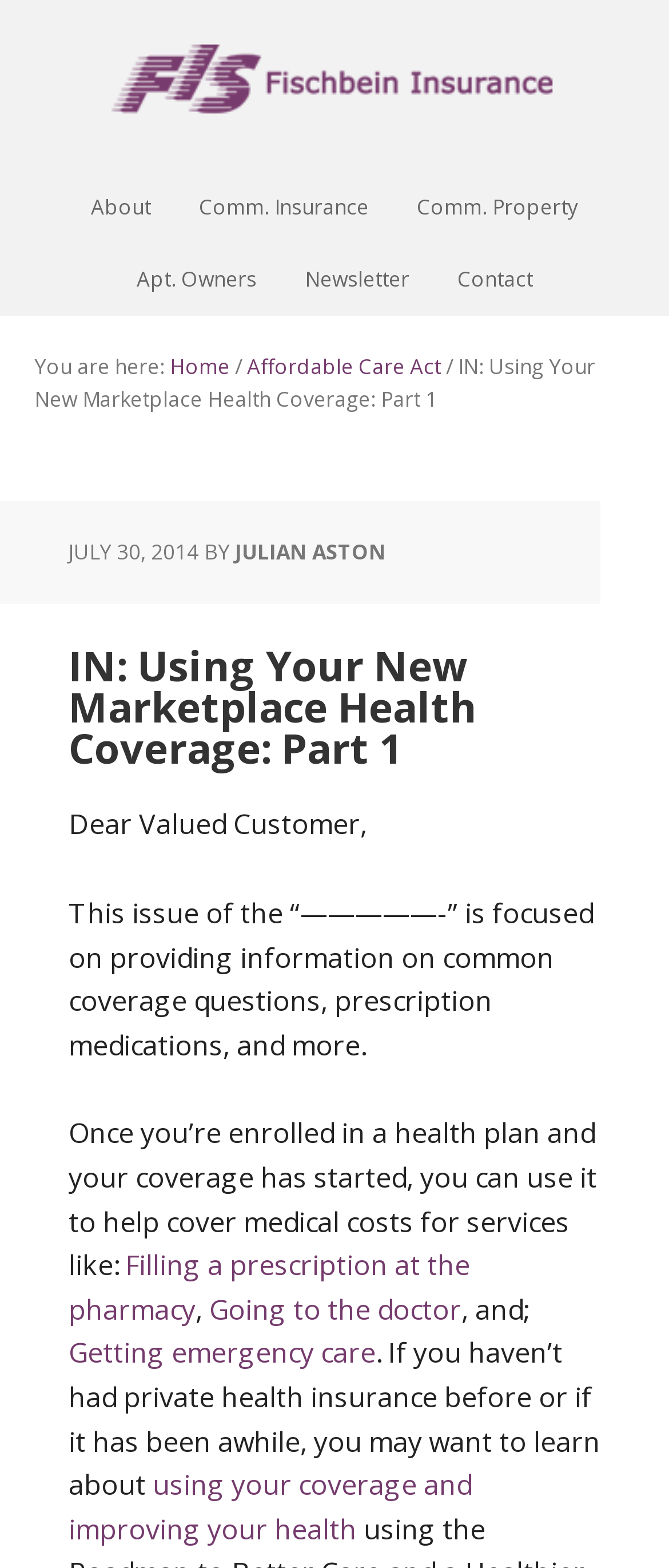Identify the bounding box coordinates of the section that should be clicked to achieve the task described: "Get information on filling a prescription at the pharmacy".

[0.103, 0.795, 0.703, 0.847]